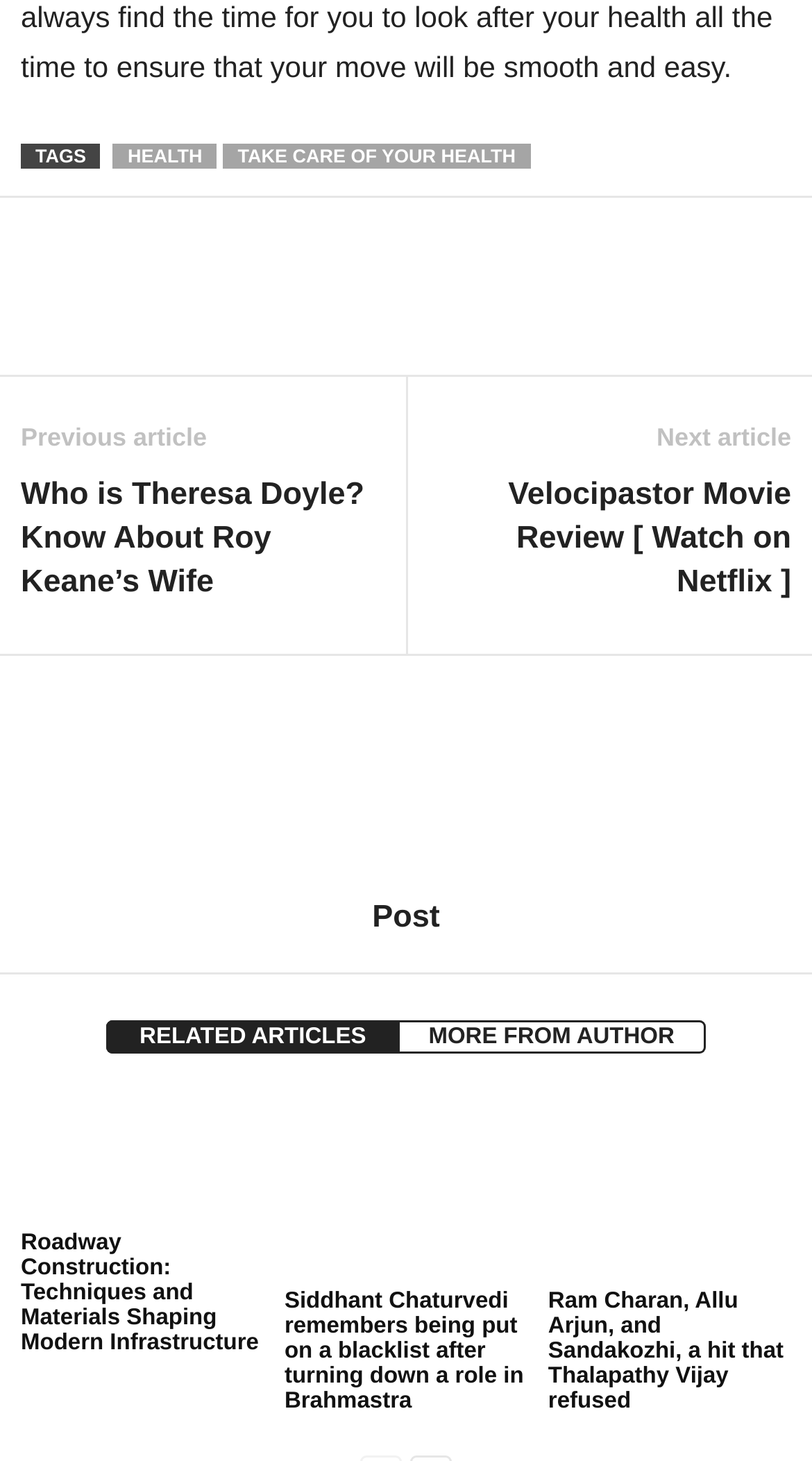Extract the bounding box for the UI element that matches this description: "RELATED ARTICLES".

[0.131, 0.698, 0.492, 0.721]